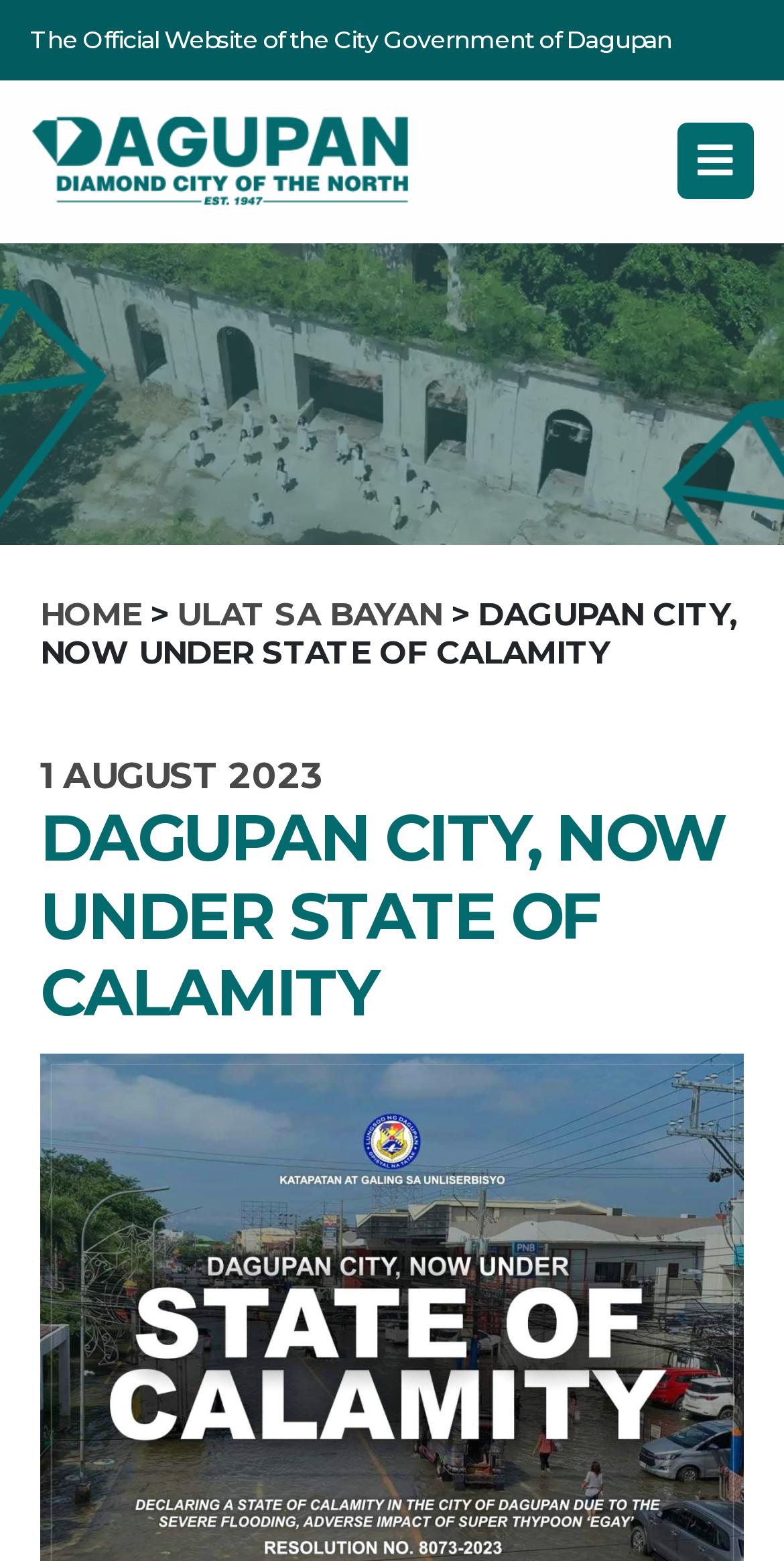Answer this question in one word or a short phrase: What is the official website of?

City Government of Dagupan